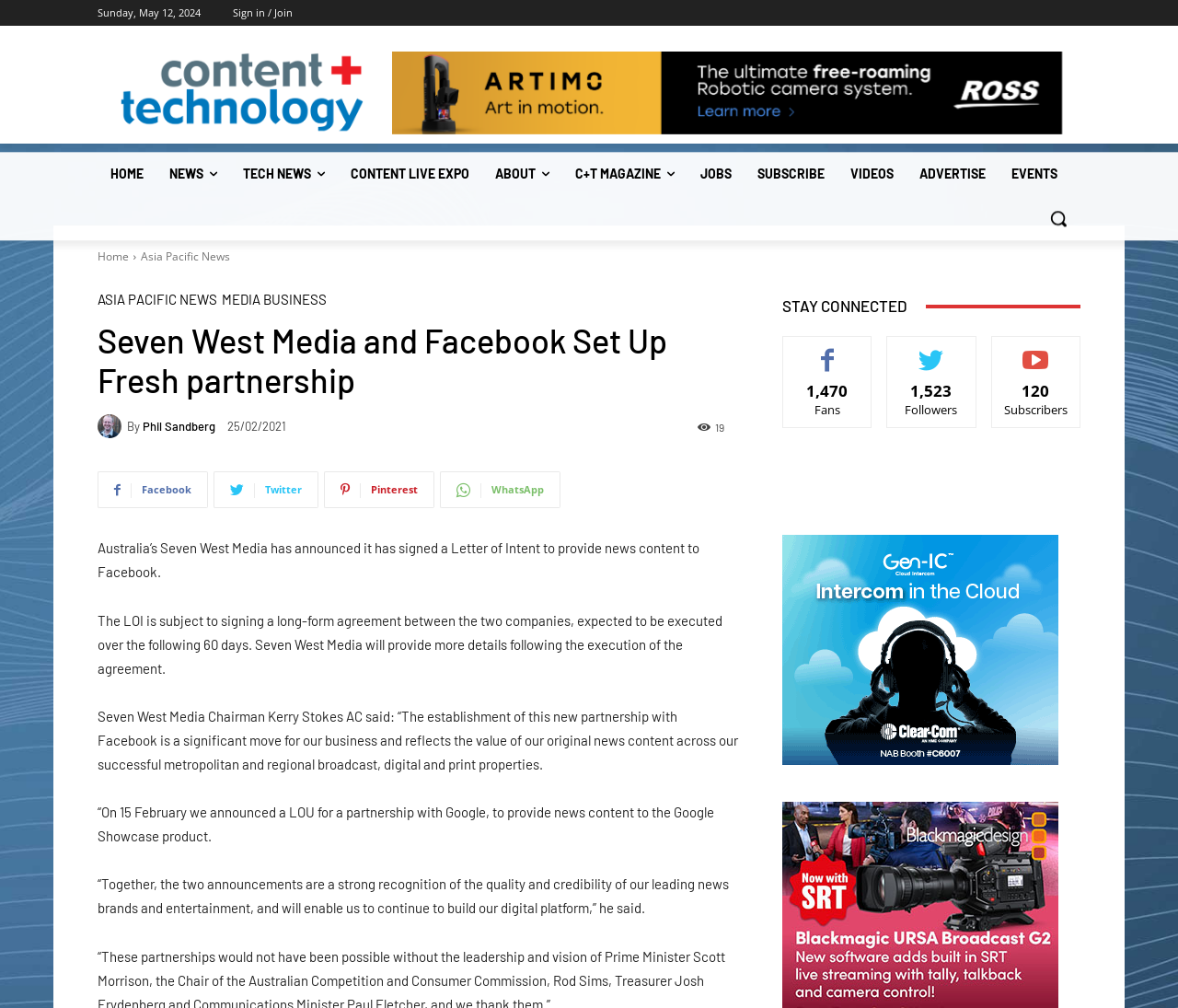Please determine the bounding box coordinates of the clickable area required to carry out the following instruction: "Visit the 'HOME' page". The coordinates must be four float numbers between 0 and 1, represented as [left, top, right, bottom].

[0.083, 0.151, 0.133, 0.195]